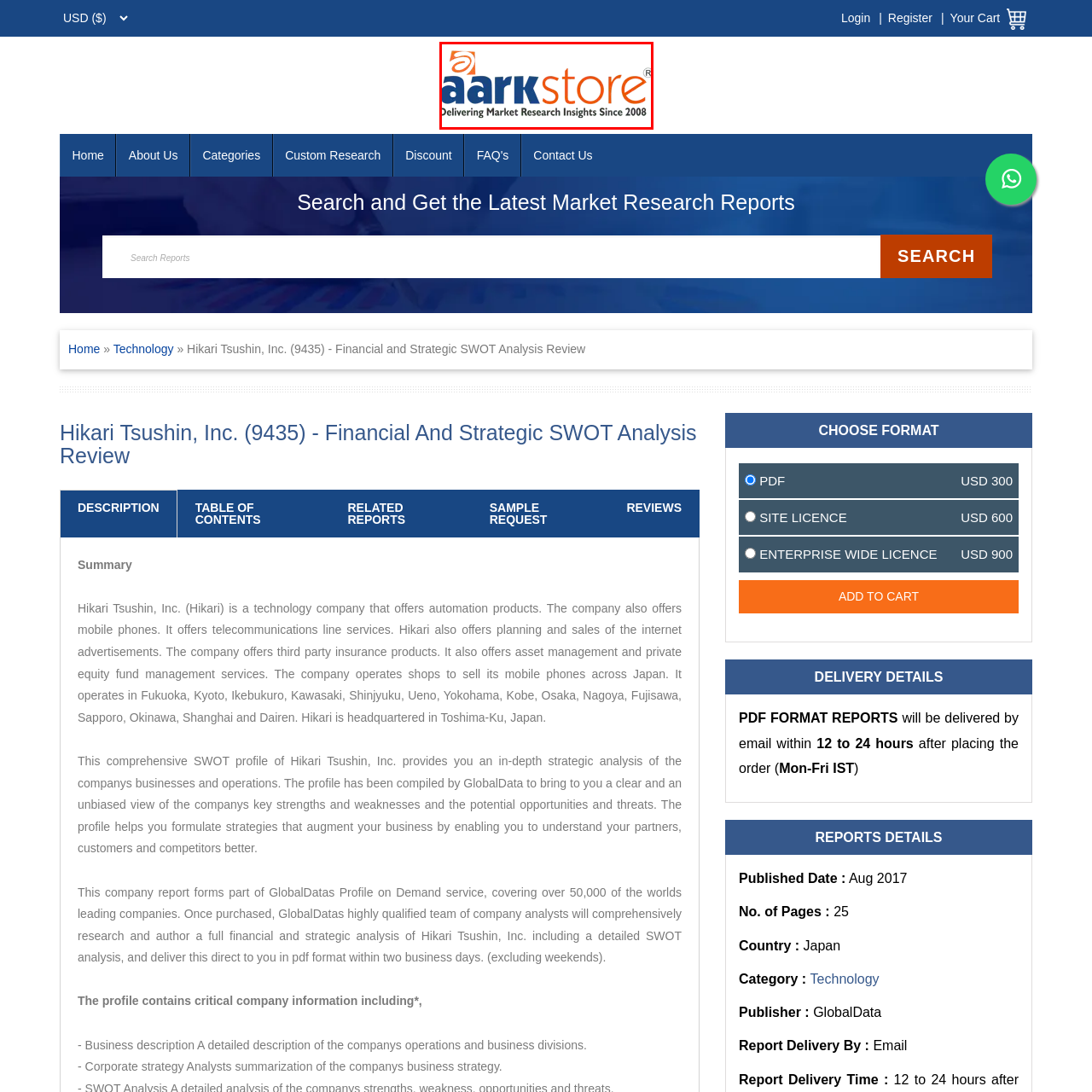Elaborate on the details of the image that is highlighted by the red boundary.

The image features the logo of Aarkstore, a company renowned for delivering comprehensive market research insights since 2008. The logo prominently displays the name "aarkstore" in a modern font, with the word "Aark" highlighted in dark blue and "store" in a vibrant orange. Below the company name, the tagline "Delivering Market Research Insights Since 2008" emphasizes their expertise and commitment to providing valuable information in the market research sector. This branding reflects Aarkstore's dedication to serving as a reliable source for market research and intelligence, appealing to businesses looking for data-driven insights.